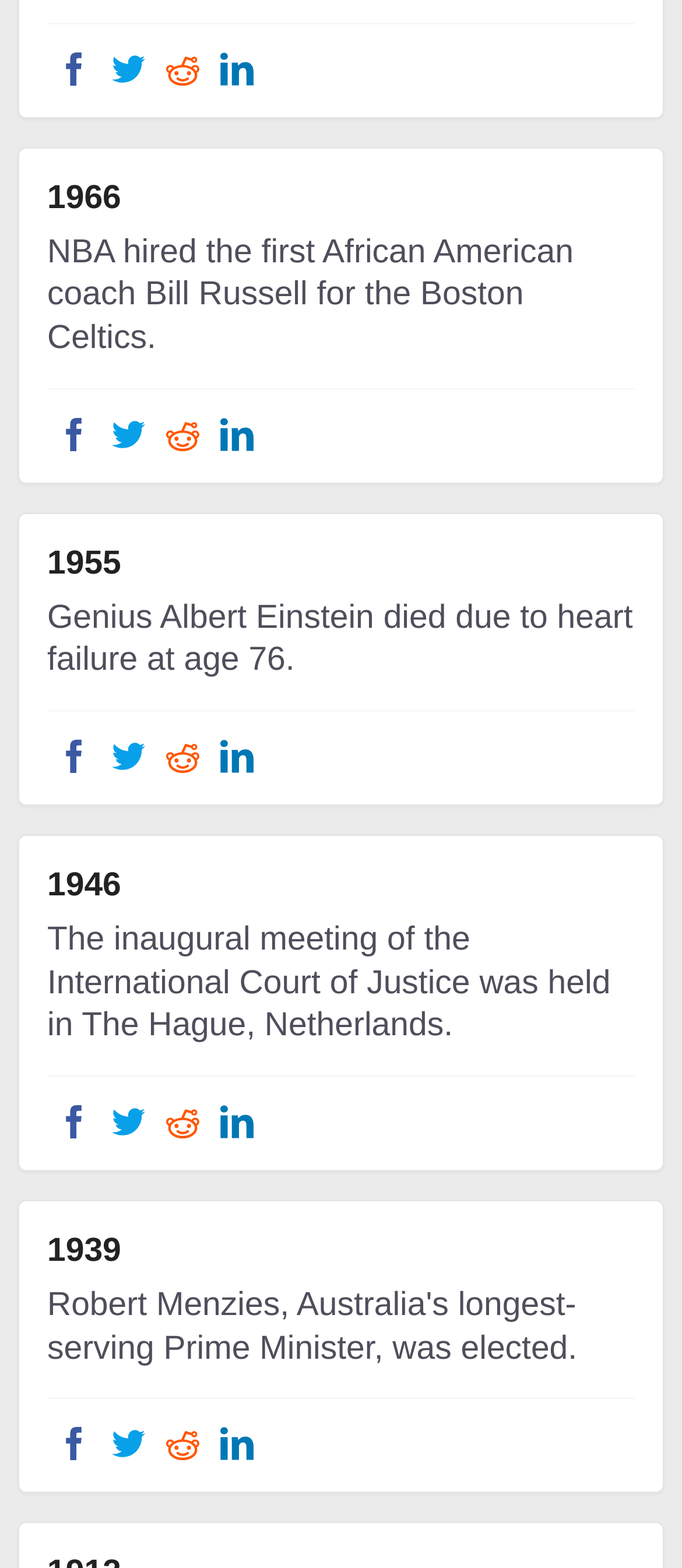Determine the bounding box coordinates for the area that needs to be clicked to fulfill this task: "View event details for 1966". The coordinates must be given as four float numbers between 0 and 1, i.e., [left, top, right, bottom].

[0.069, 0.114, 0.178, 0.138]